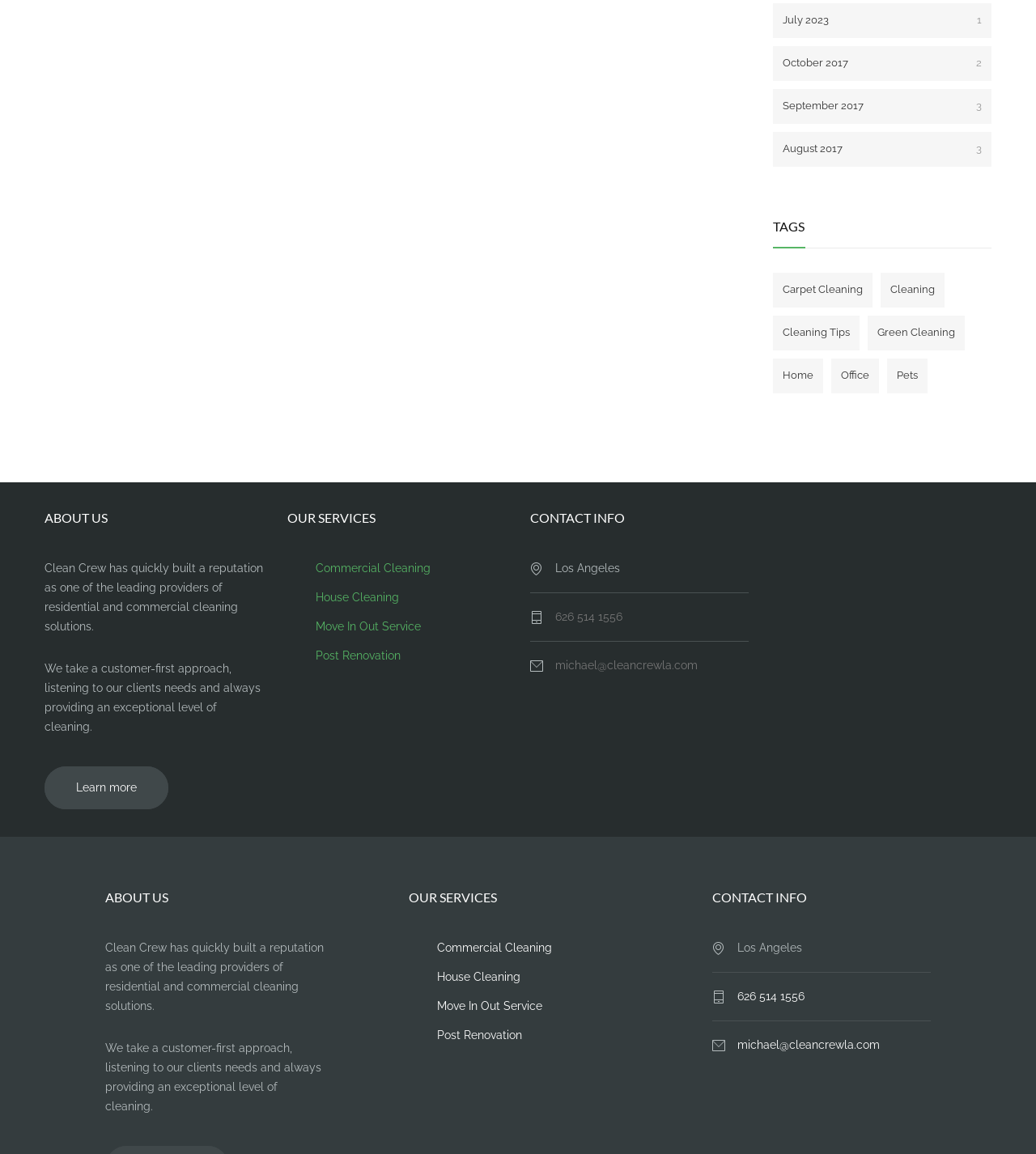Using the details in the image, give a detailed response to the question below:
How can I contact the company?

In the 'CONTACT INFO' section, I found the company's contact information, including a phone number '626 514 1556' and an email address 'michael@cleancrewla.com', which suggests that users can contact the company through phone or email.